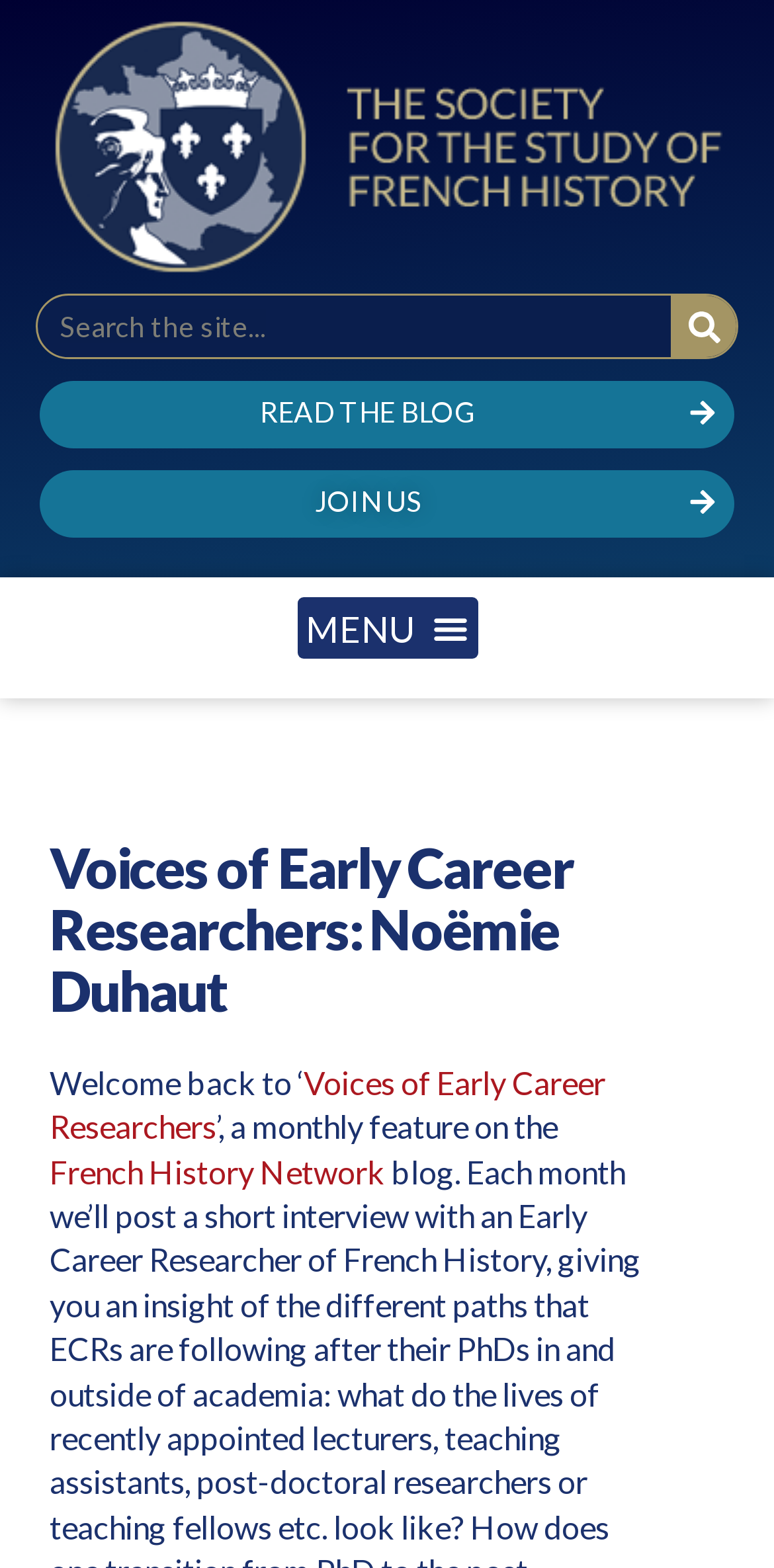What is the logo on the top left corner?
Refer to the image and provide a concise answer in one word or phrase.

The Society for the Study of French History logo